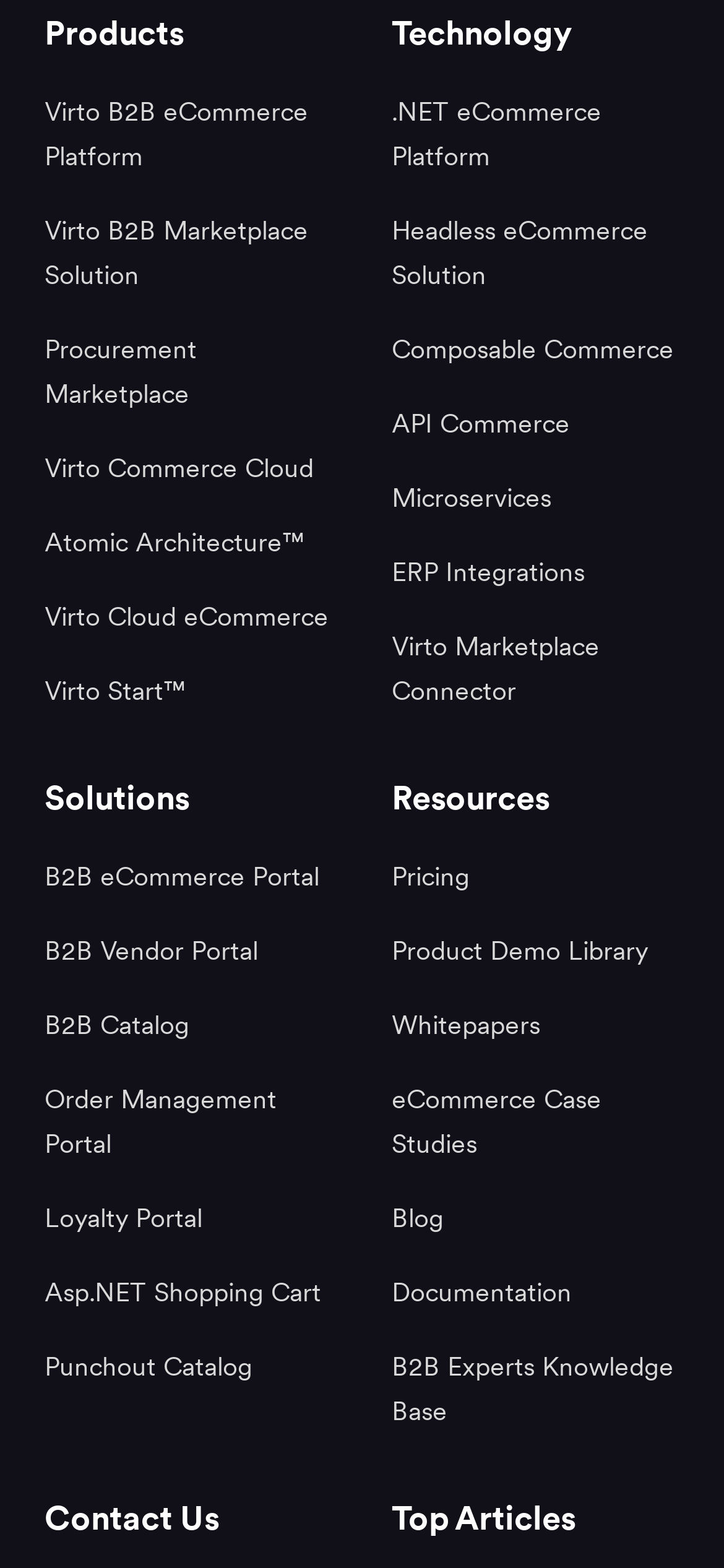Using the element description: "B2B Experts Knowledge Base", determine the bounding box coordinates for the specified UI element. The coordinates should be four float numbers between 0 and 1, [left, top, right, bottom].

[0.541, 0.862, 0.931, 0.909]